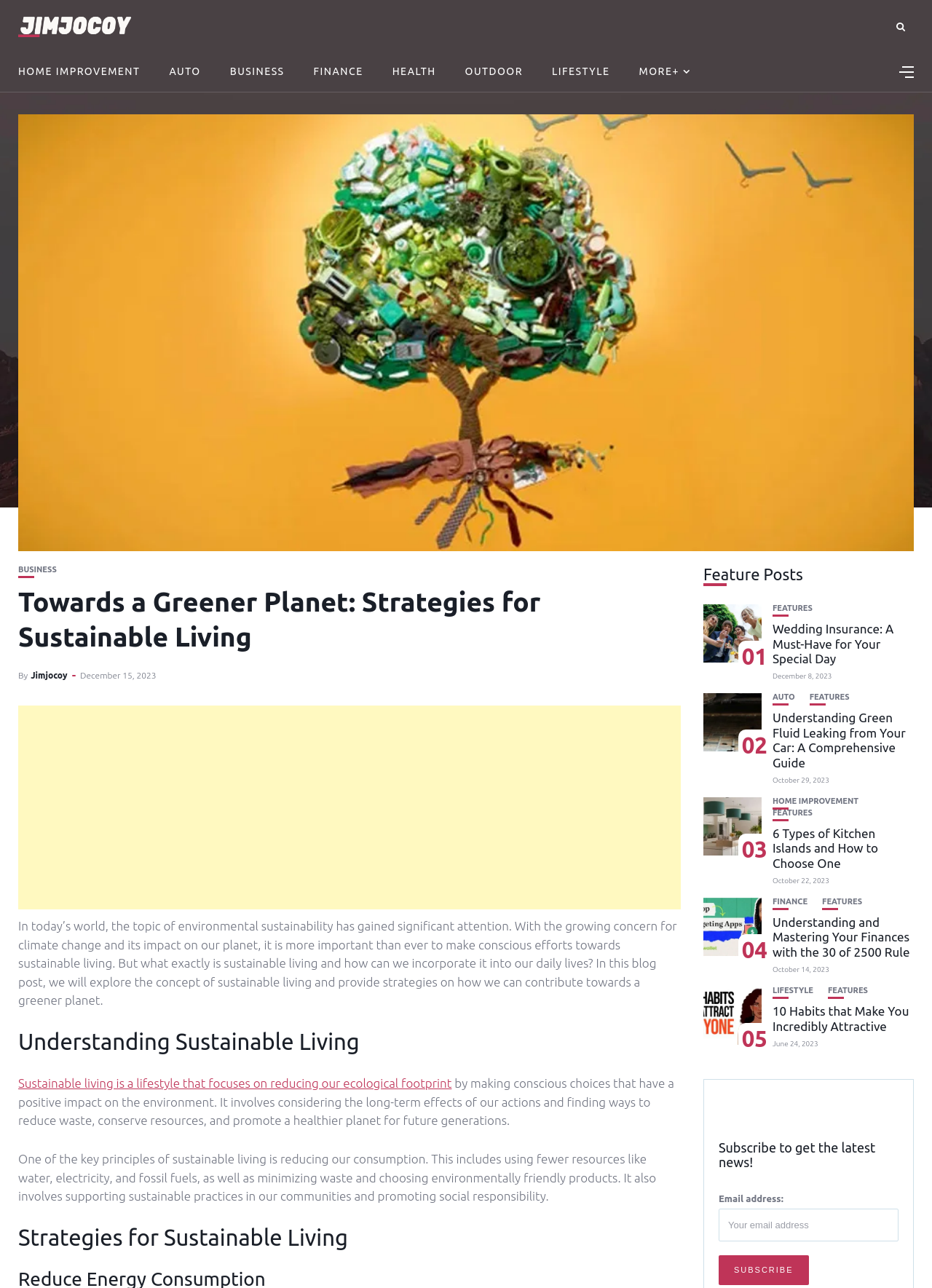Locate the UI element that matches the description Jimjocoy in the webpage screenshot. Return the bounding box coordinates in the format (top-left x, top-left y, bottom-right x, bottom-right y), with values ranging from 0 to 1.

[0.033, 0.521, 0.072, 0.528]